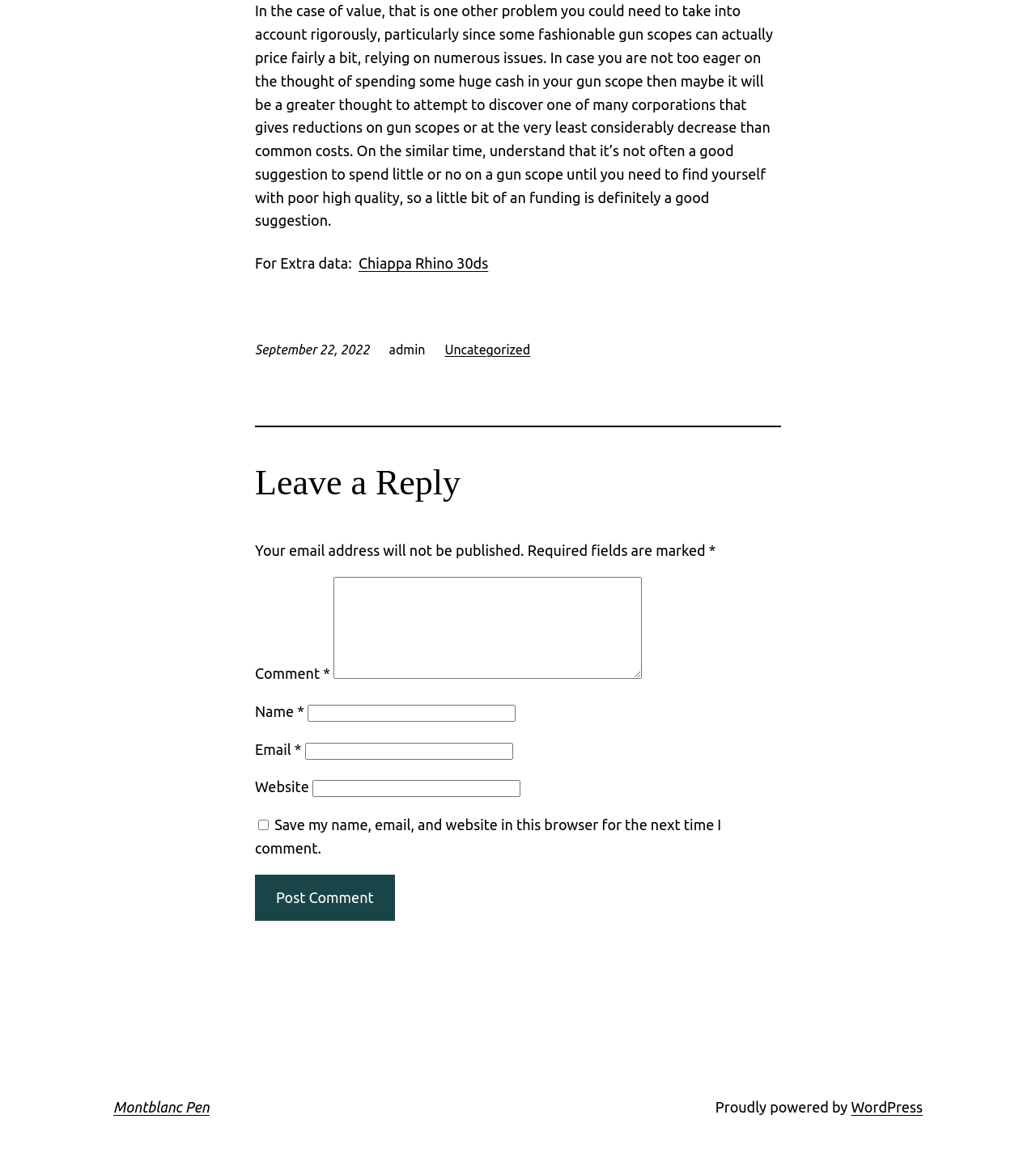Using the provided description: "WordPress", find the bounding box coordinates of the corresponding UI element. The output should be four float numbers between 0 and 1, in the format [left, top, right, bottom].

[0.821, 0.939, 0.891, 0.953]